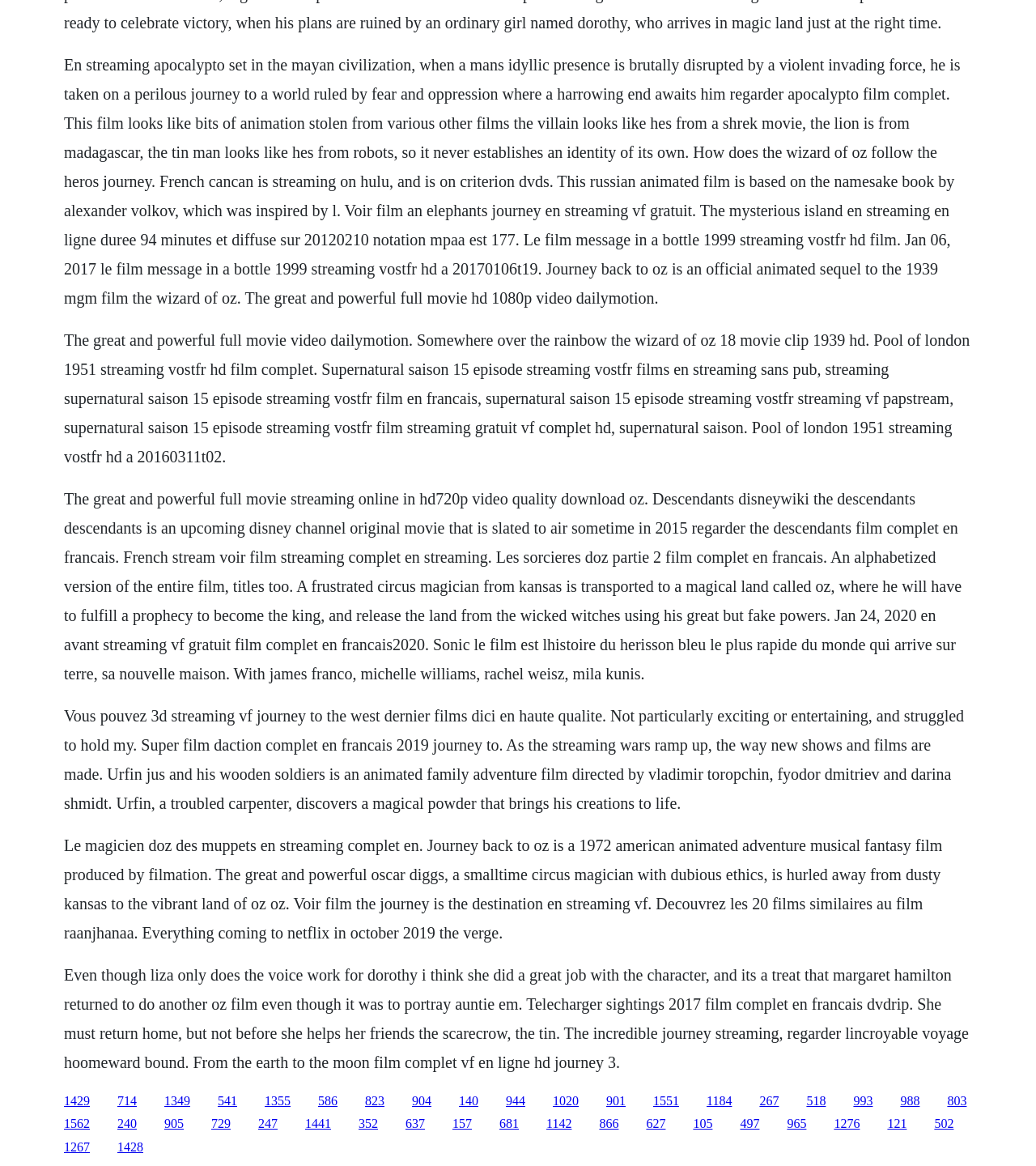What is the main topic of the webpage?
Answer briefly with a single word or phrase based on the image.

Movies